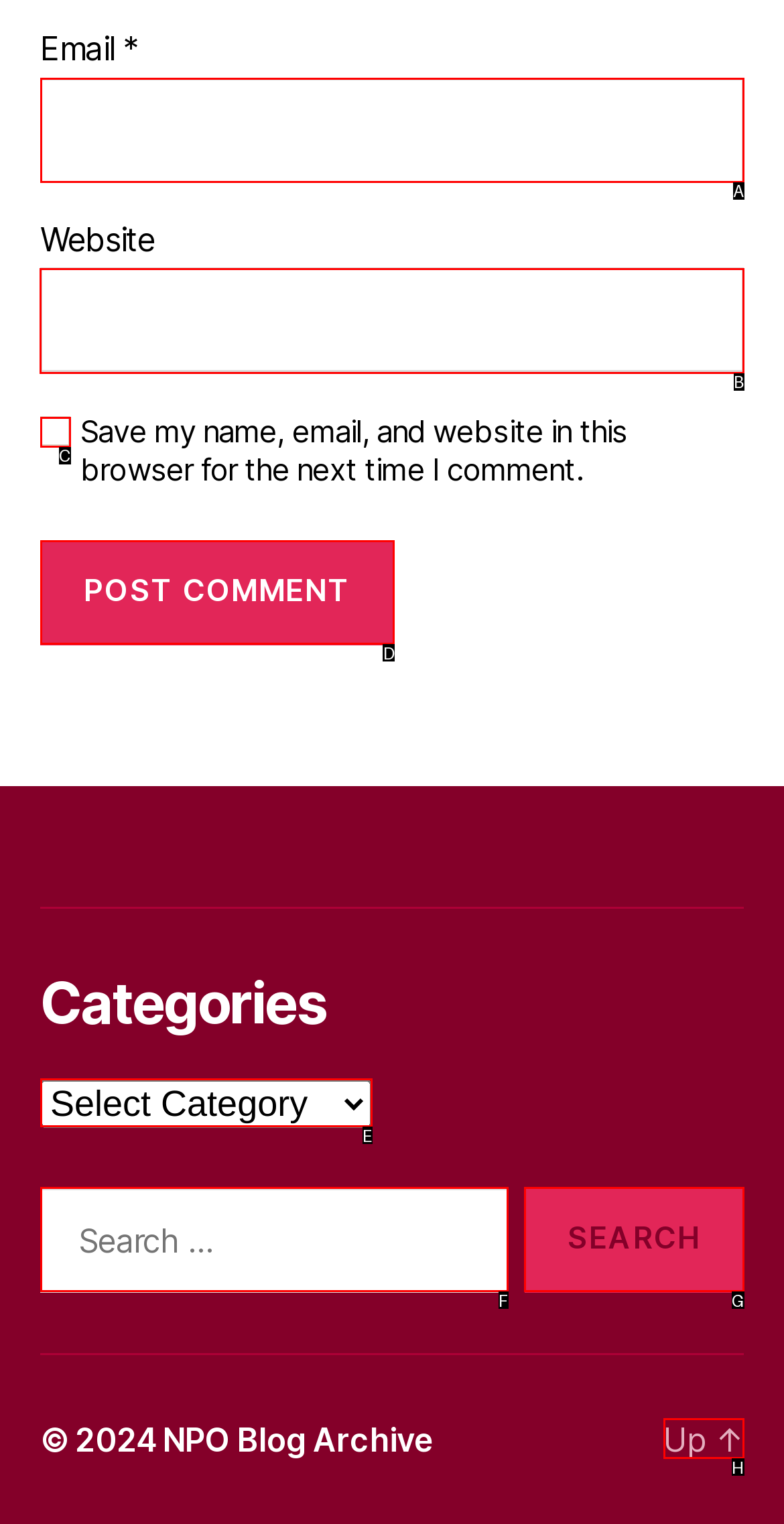Identify the correct HTML element to click to accomplish this task: Input website URL
Respond with the letter corresponding to the correct choice.

B